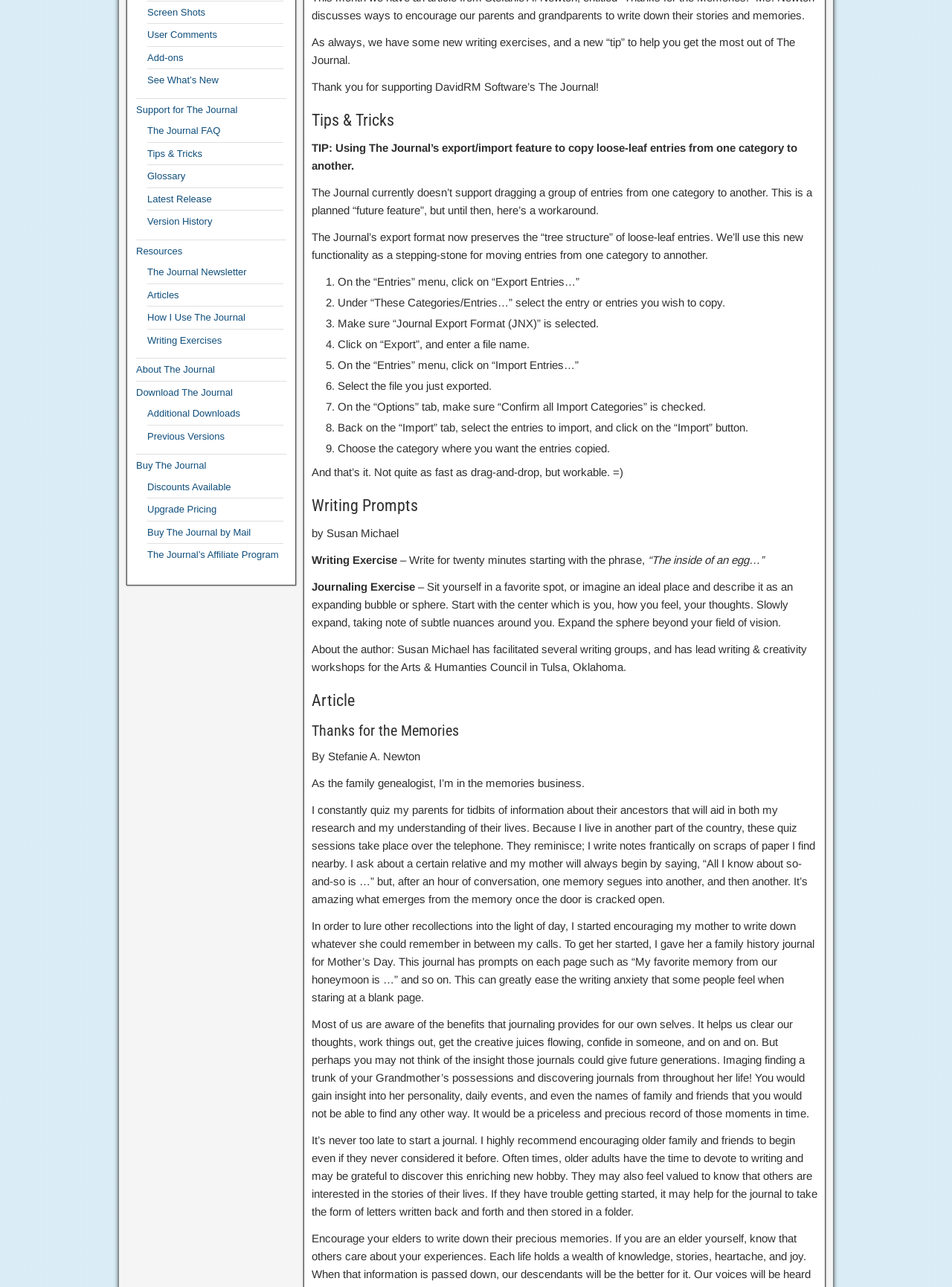Find the bounding box of the UI element described as: "The Journal’s Affiliate Program". The bounding box coordinates should be given as four float values between 0 and 1, i.e., [left, top, right, bottom].

[0.155, 0.427, 0.293, 0.435]